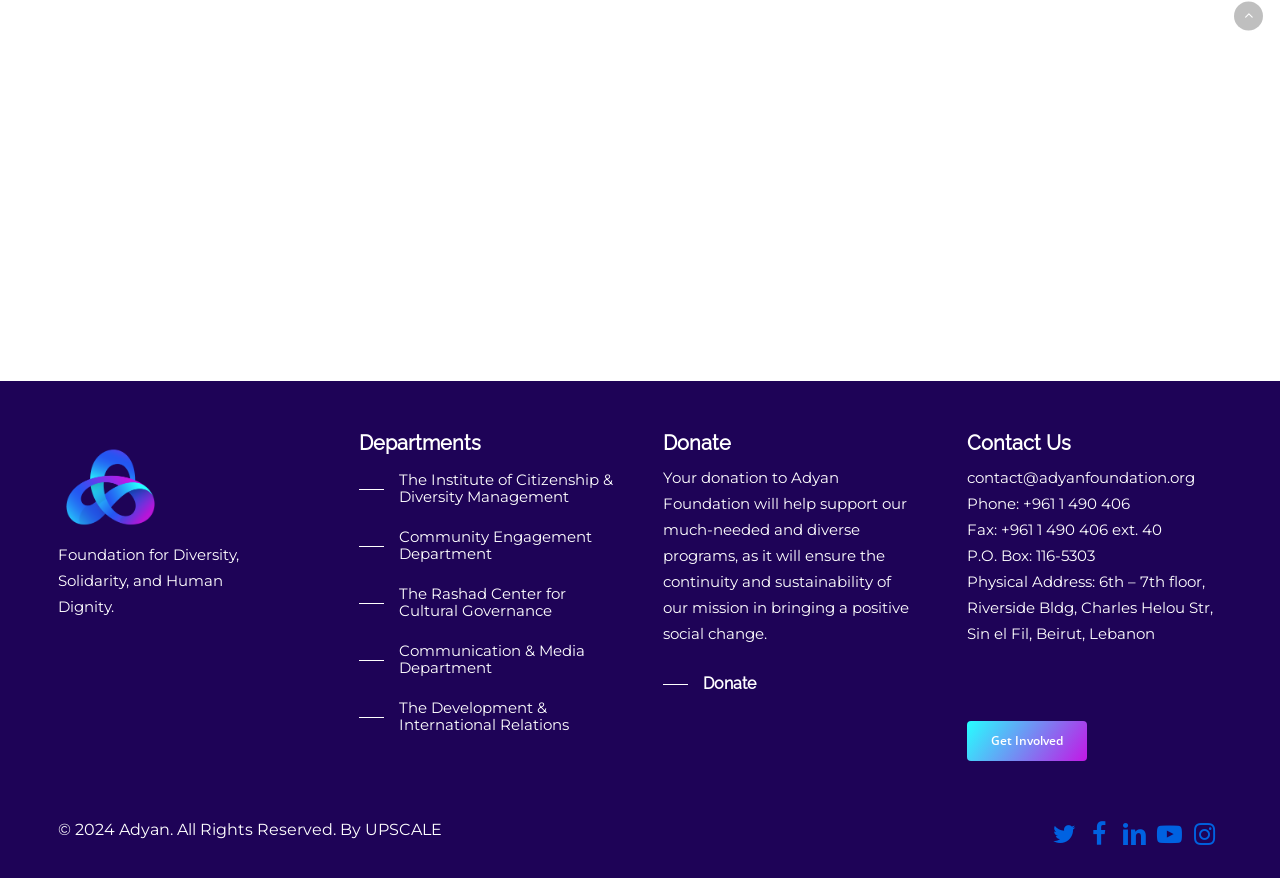Determine the bounding box coordinates of the section to be clicked to follow the instruction: "Click on the 'Departments' heading". The coordinates should be given as four float numbers between 0 and 1, formatted as [left, top, right, bottom].

[0.281, 0.492, 0.479, 0.519]